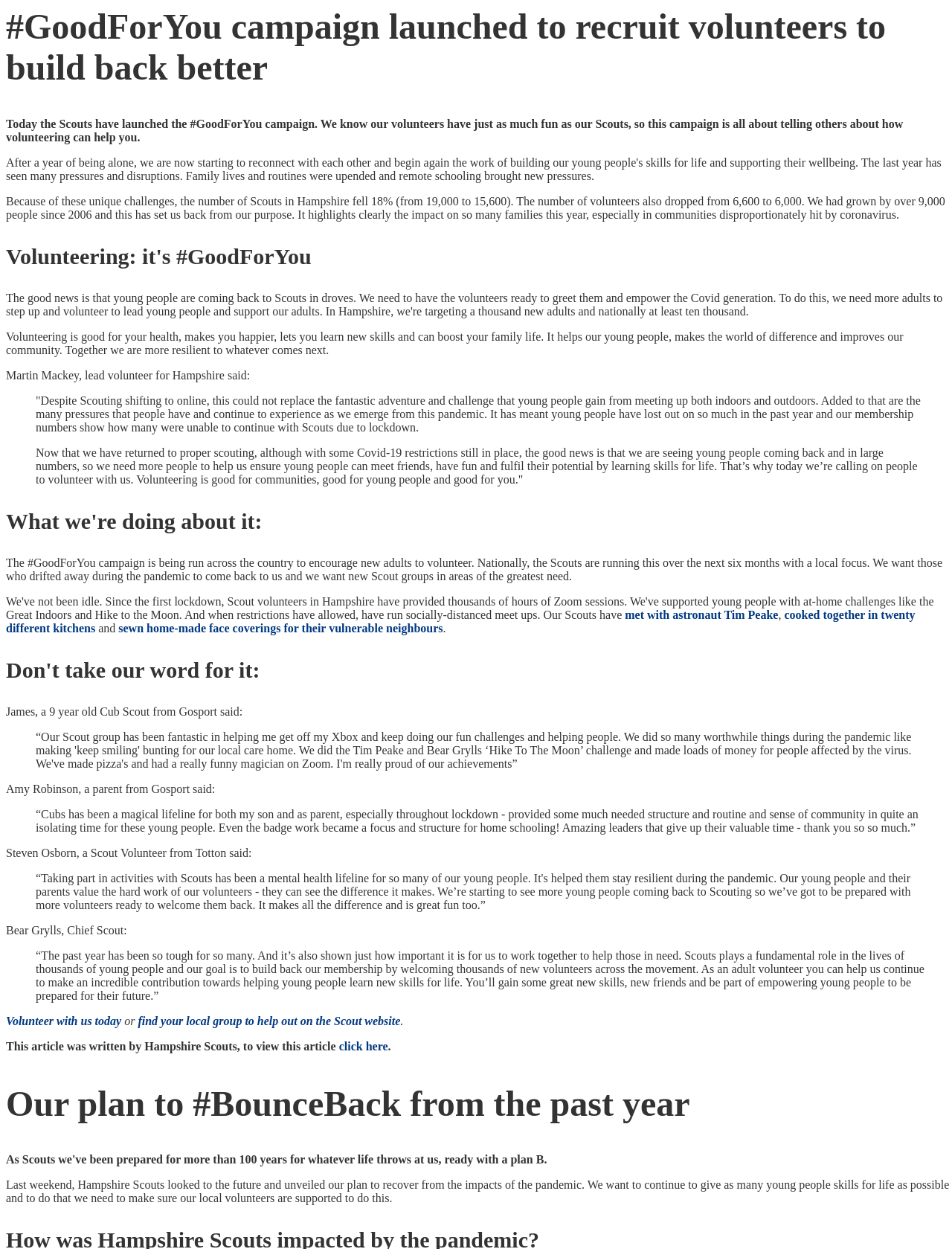Given the description "click here", provide the bounding box coordinates of the corresponding UI element.

[0.356, 0.833, 0.407, 0.843]